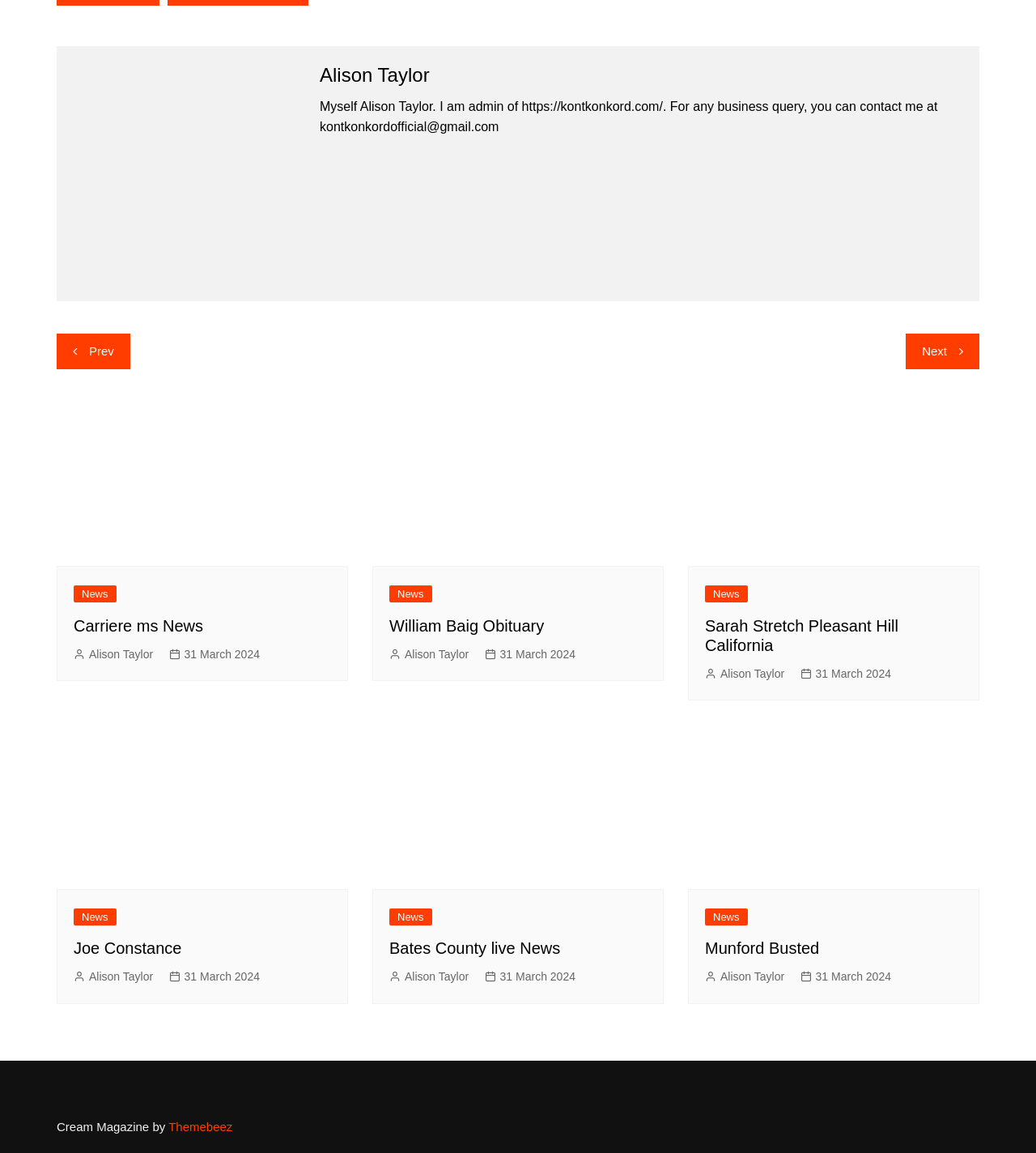Using the elements shown in the image, answer the question comprehensively: What is the theme of the website?

The theme of the website appears to be news, as there are multiple news articles displayed on the webpage with headings, images, and links.